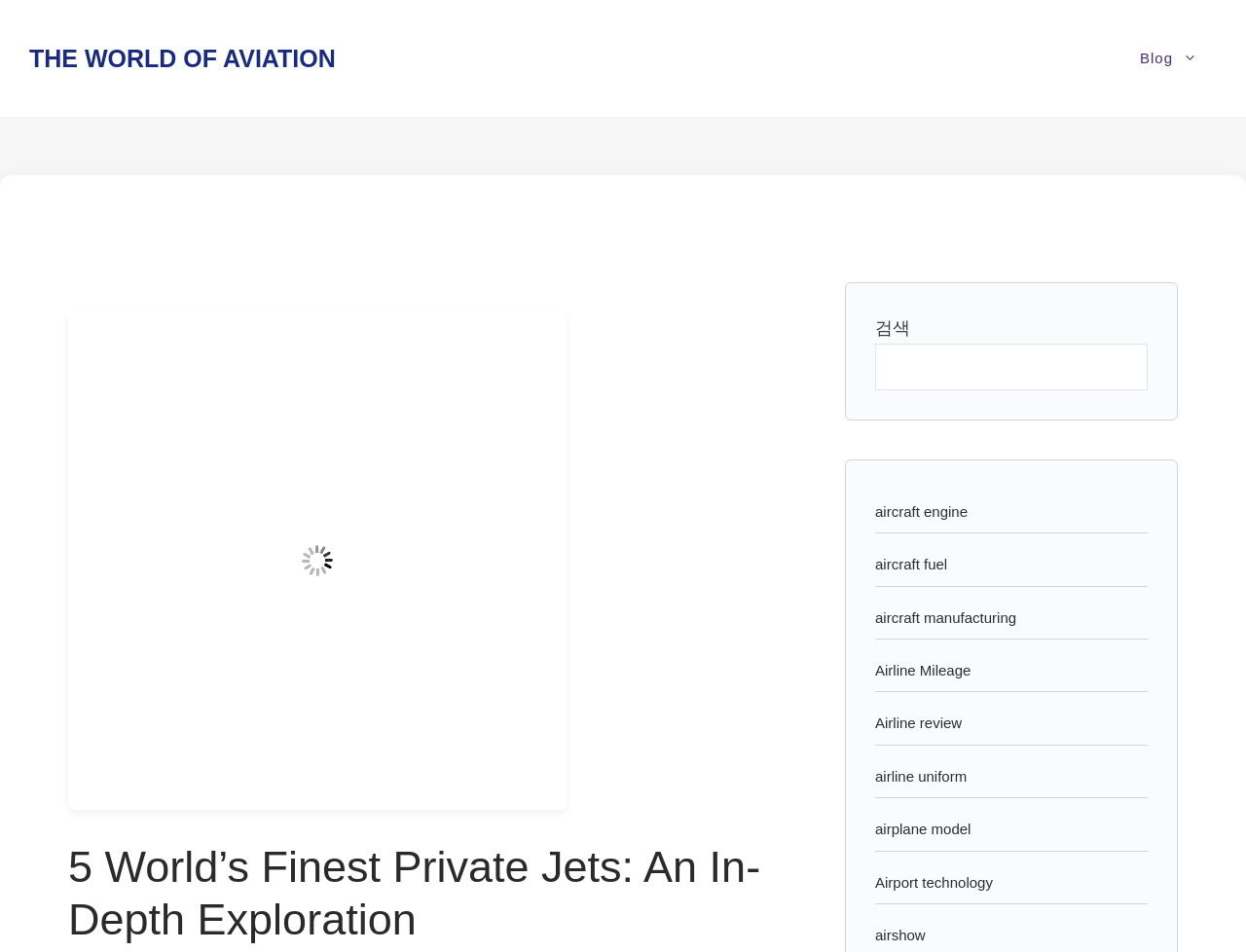Summarize the webpage with a detailed and informative caption.

This webpage is about luxury aviation, specifically showcasing the world's finest private jets. At the top, there is a banner with the site's name, accompanied by a link to "THE WORLD OF AVIATION" on the left and a primary navigation menu on the right, which includes a link to the "Blog" section. 

Below the banner, there is a large image that takes up most of the width, with a caption "Unveiling the Finest Private Jets in the World: A Comprehensive Guide". 

On the right side of the page, there is a complementary section that contains a search bar with a "검색" (search) button, and a list of 8 links related to aviation, including "aircraft engine", "aircraft fuel", "aircraft manufacturing", "Airline Mileage", "Airline review", "airline uniform", "airplane model", and "Airport technology", arranged vertically from top to bottom. The last link, "airshow", is located at the bottom of this section.